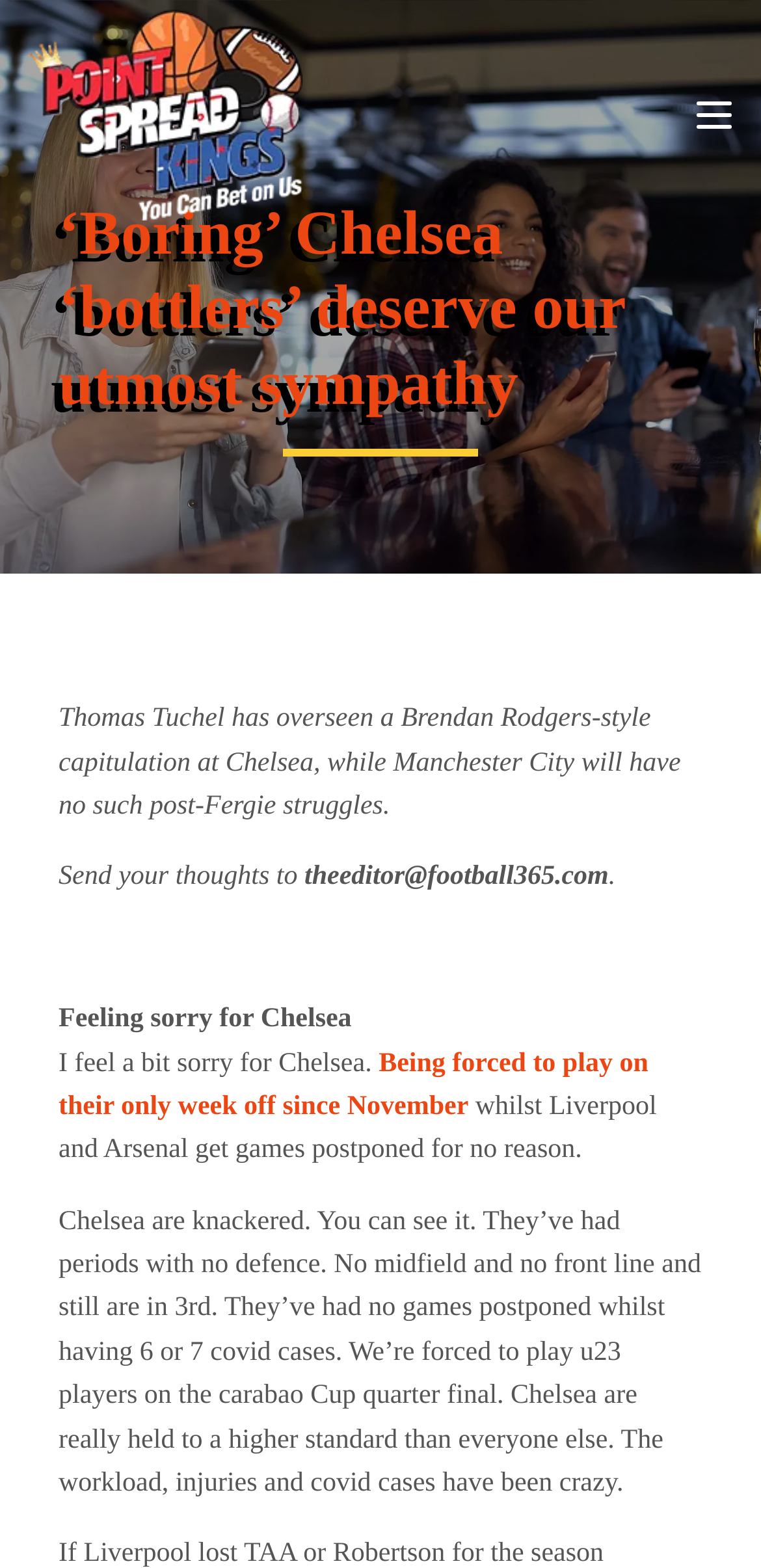Determine which piece of text is the heading of the webpage and provide it.

‘Boring’ Chelsea ‘bottlers’ deserve our utmost sympathy